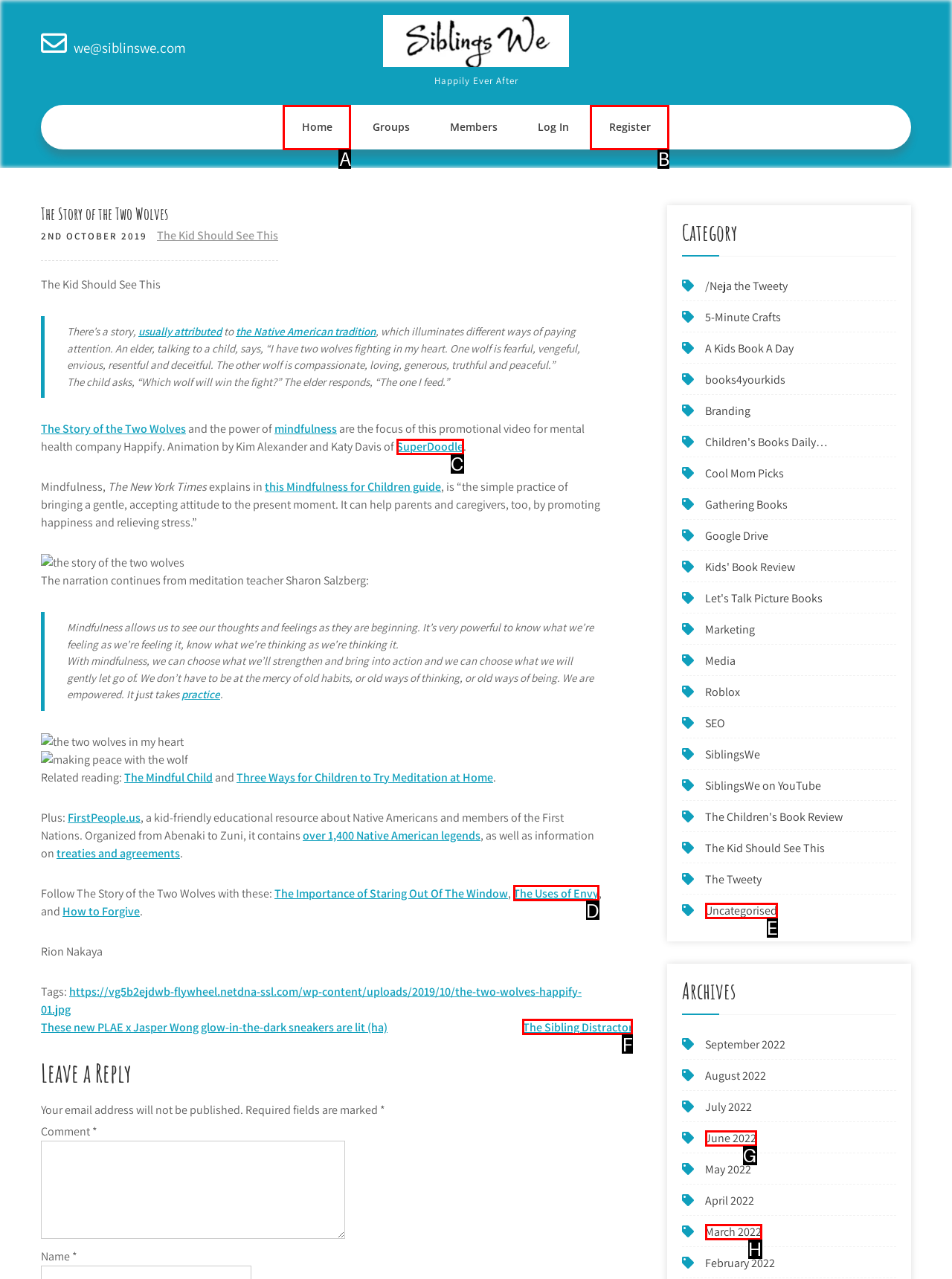Indicate the UI element to click to perform the task: Click the 'Register' link. Reply with the letter corresponding to the chosen element.

B